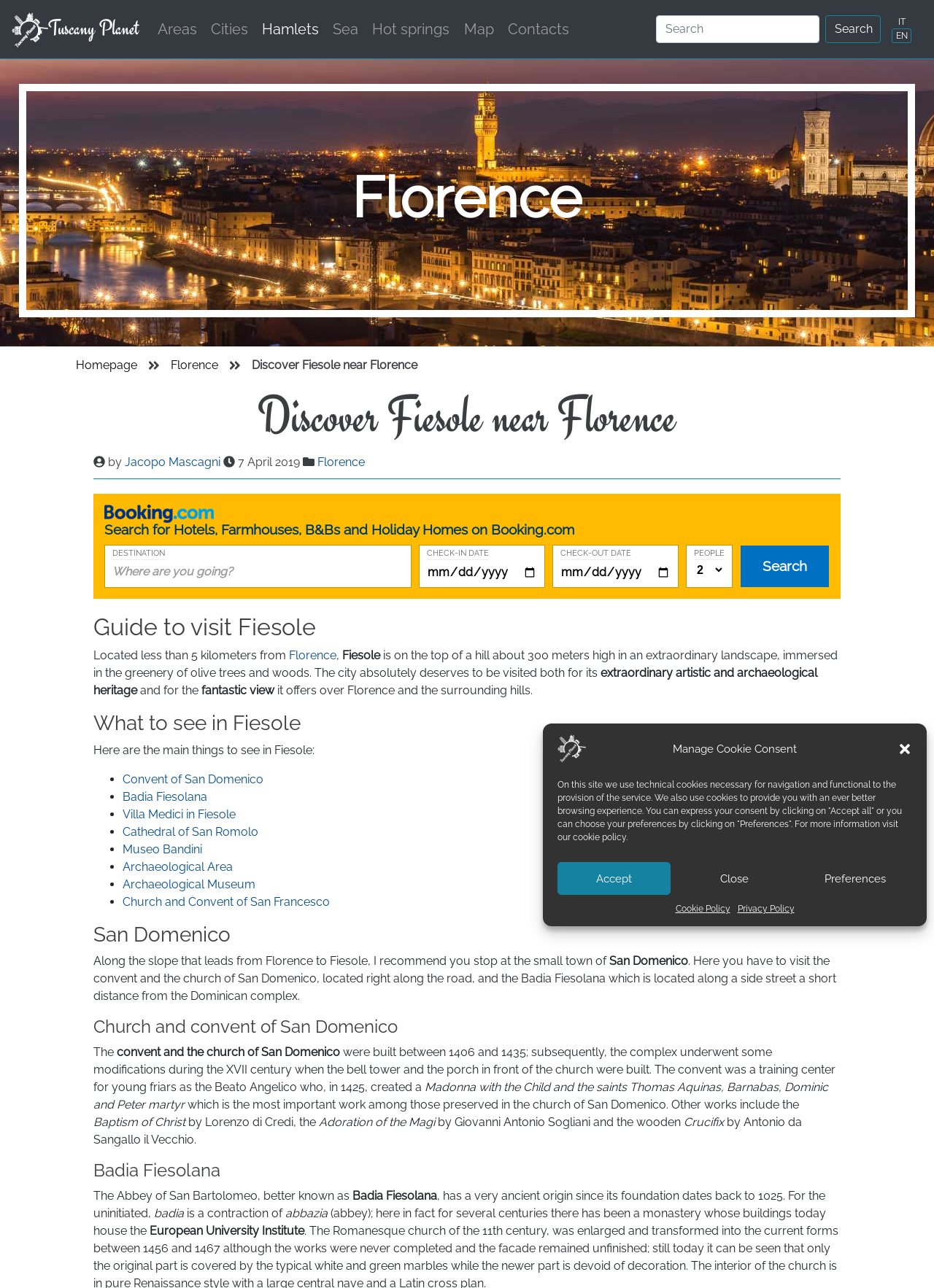Answer the question using only a single word or phrase: 
What is the purpose of the search box?

Search for hotels